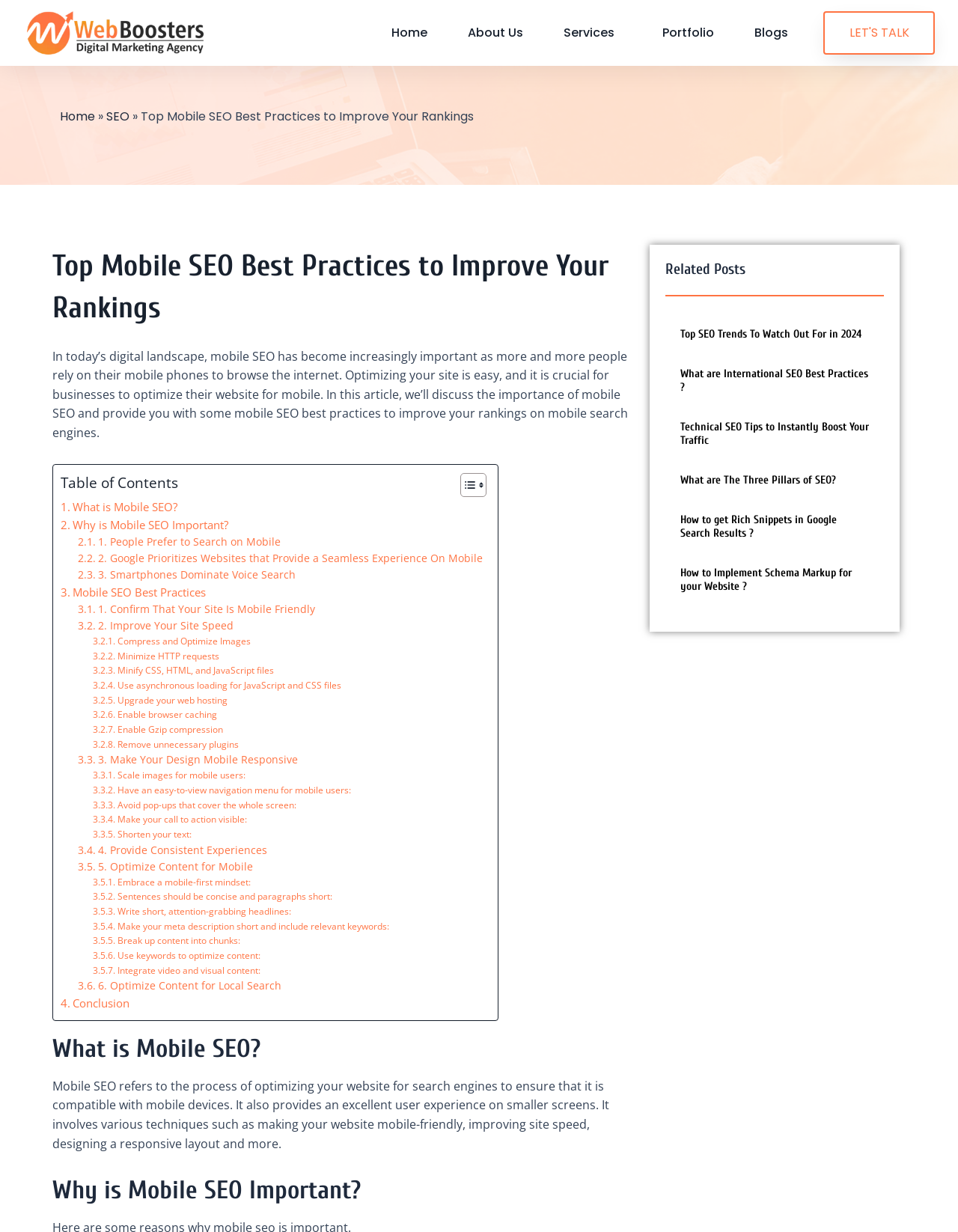Identify the bounding box coordinates of the clickable region required to complete the instruction: "View the 'Related Posts'". The coordinates should be given as four float numbers within the range of 0 and 1, i.e., [left, top, right, bottom].

[0.695, 0.211, 0.923, 0.226]